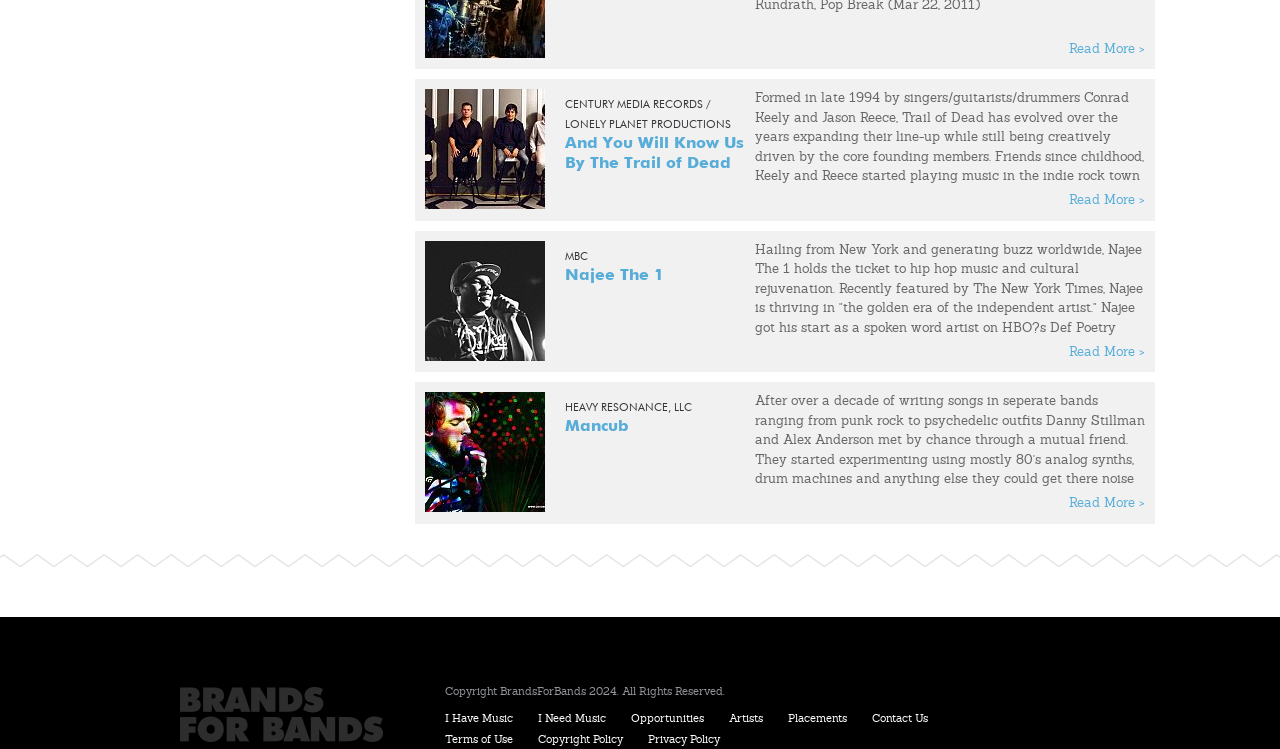What is the name of the band mentioned in the first paragraph?
Using the visual information, respond with a single word or phrase.

The Franks